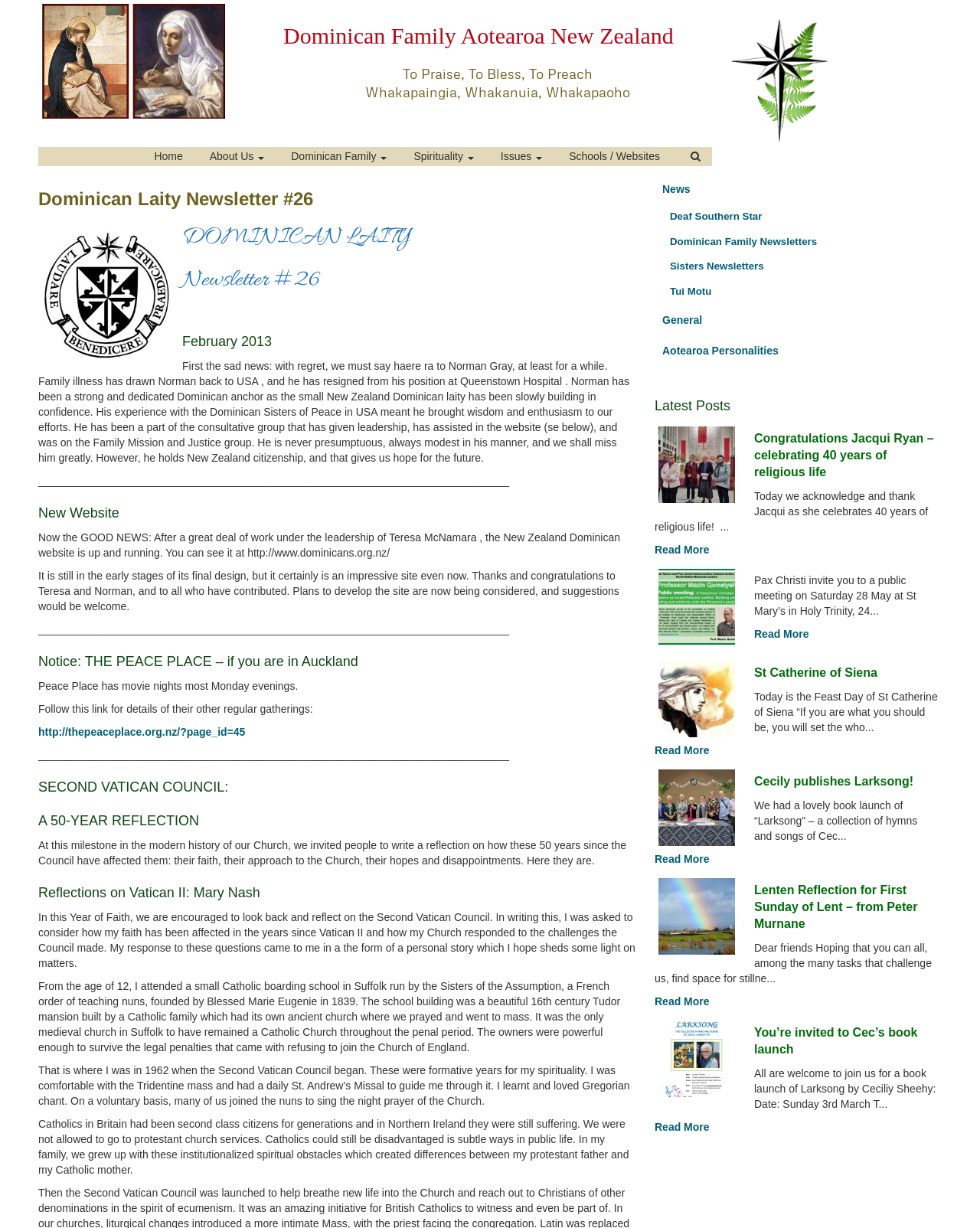Identify the bounding box coordinates for the UI element described as follows: "Deaf Southern Star". Ensure the coordinates are four float numbers between 0 and 1, formatted as [left, top, right, bottom].

[0.676, 0.166, 0.957, 0.187]